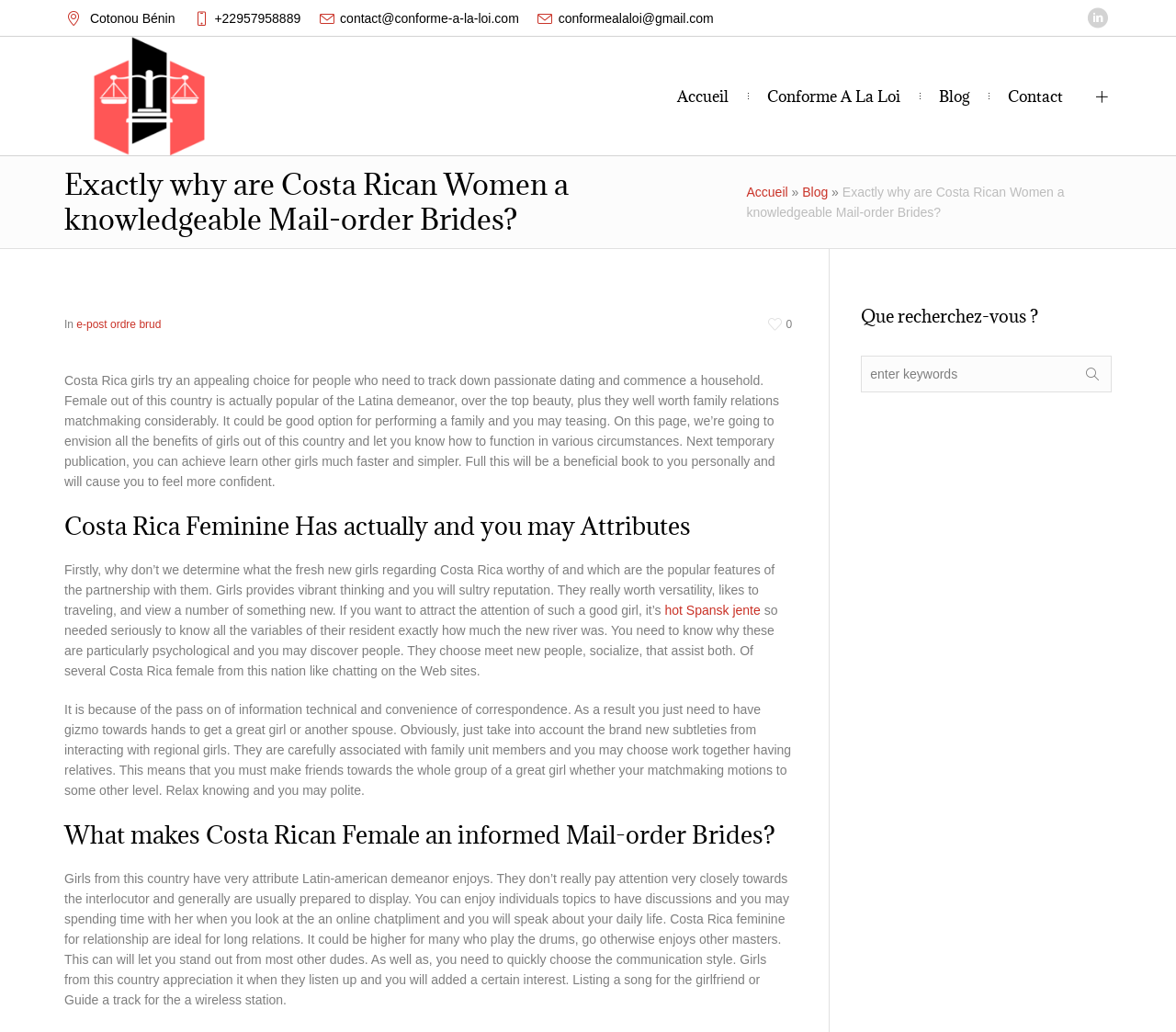Carefully examine the image and provide an in-depth answer to the question: What is the recommended way to communicate with Costa Rican women?

According to the webpage, Costa Rican women appreciate it when they are listened to and shown interest, so it is recommended to quickly choose a communication style that involves active listening and showing interest in their lives.